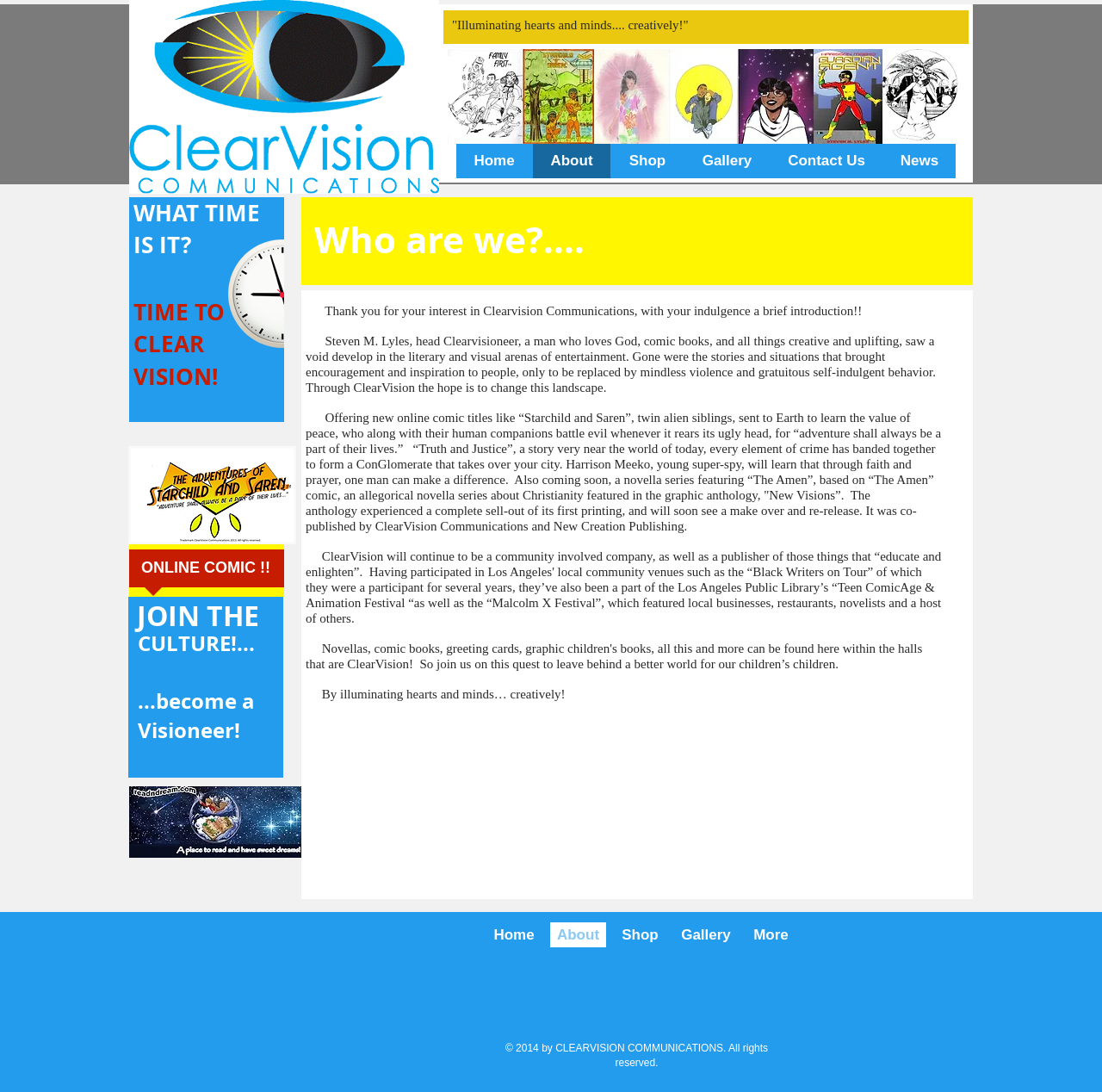Determine the bounding box coordinates of the region that needs to be clicked to achieve the task: "Click the 'About' link".

[0.483, 0.132, 0.554, 0.163]